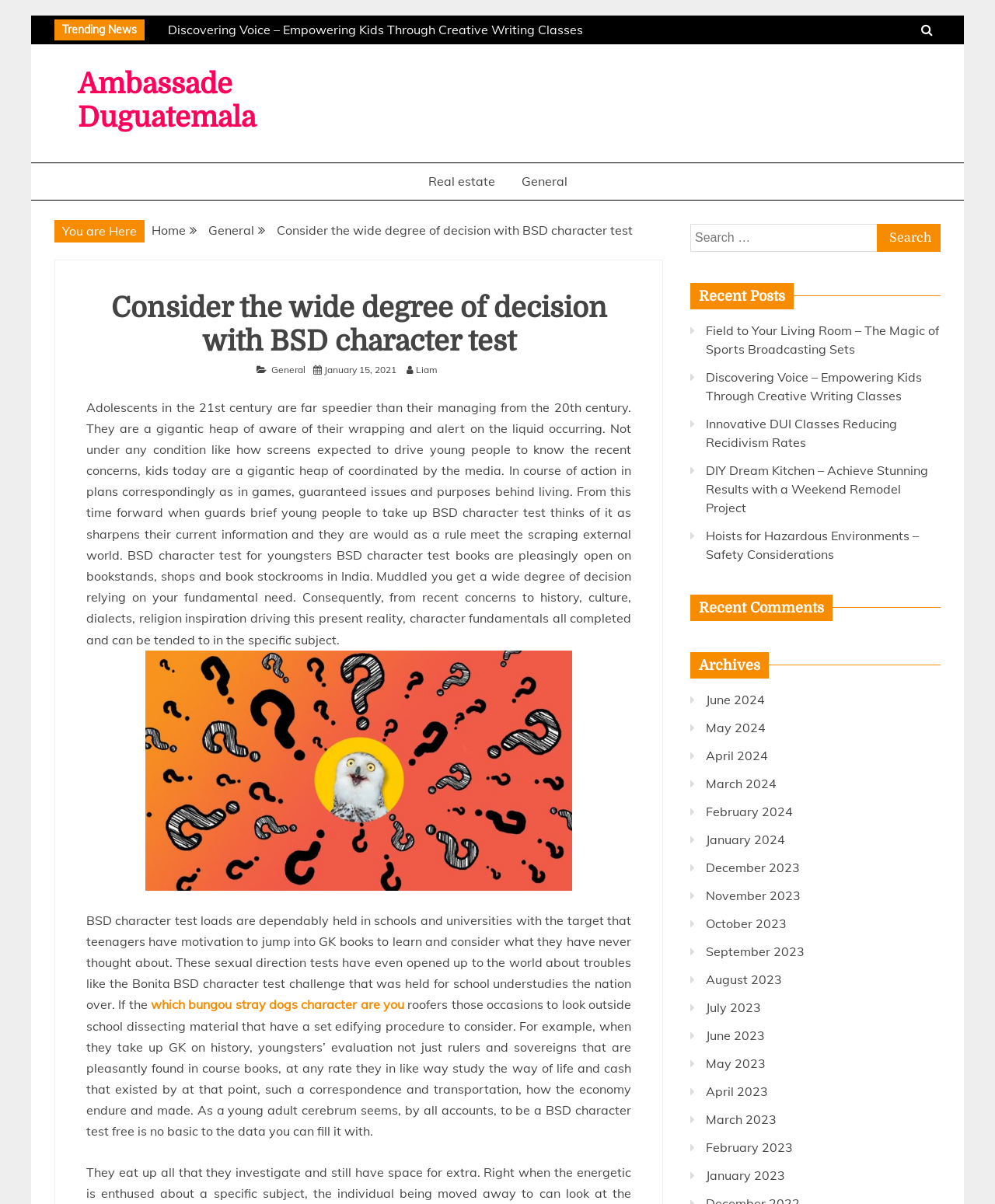Where can BSD character test books be found?
Please use the image to provide a one-word or short phrase answer.

Bookstands, shops, and book stockrooms in India